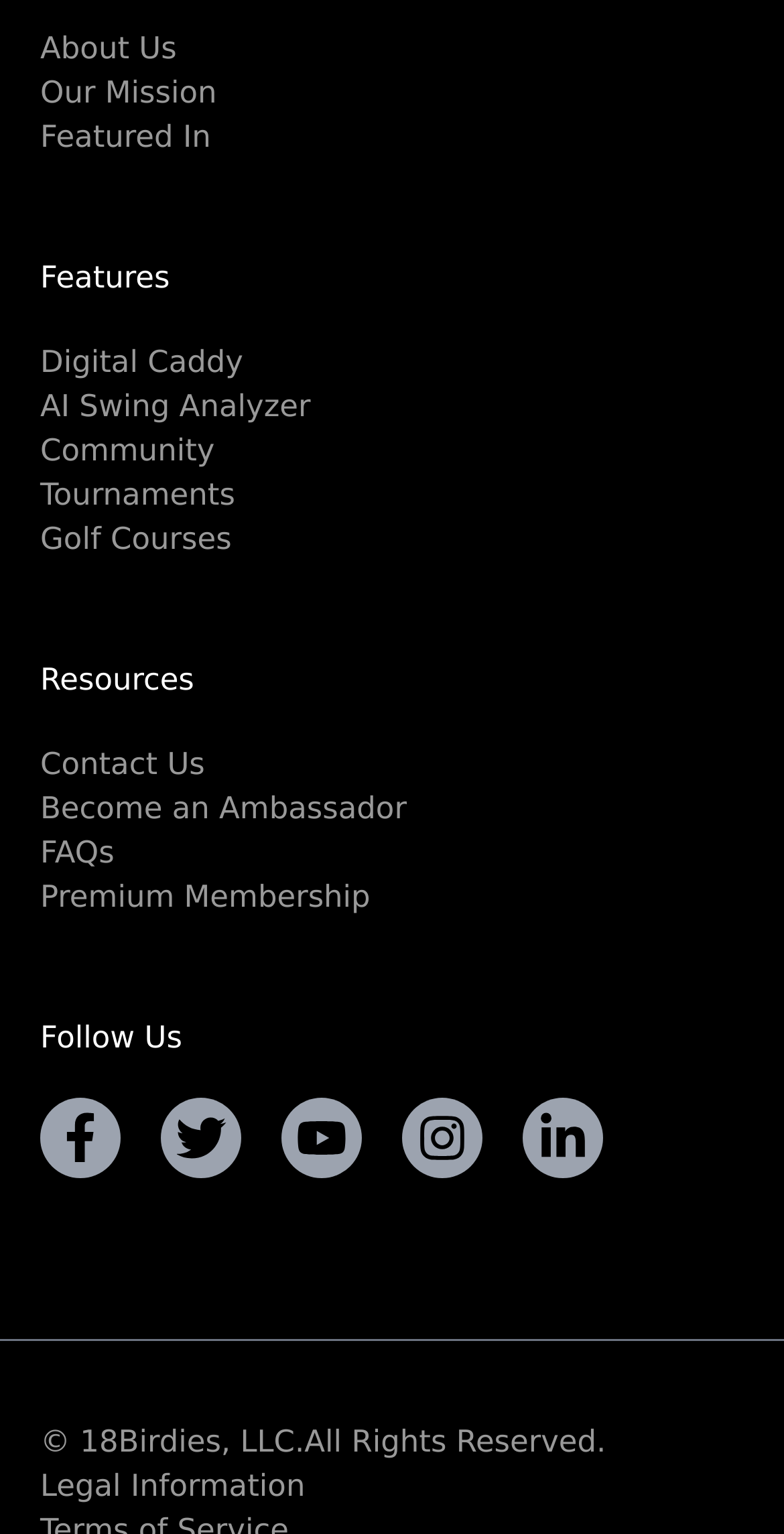Answer briefly with one word or phrase:
How many social media links are available?

5